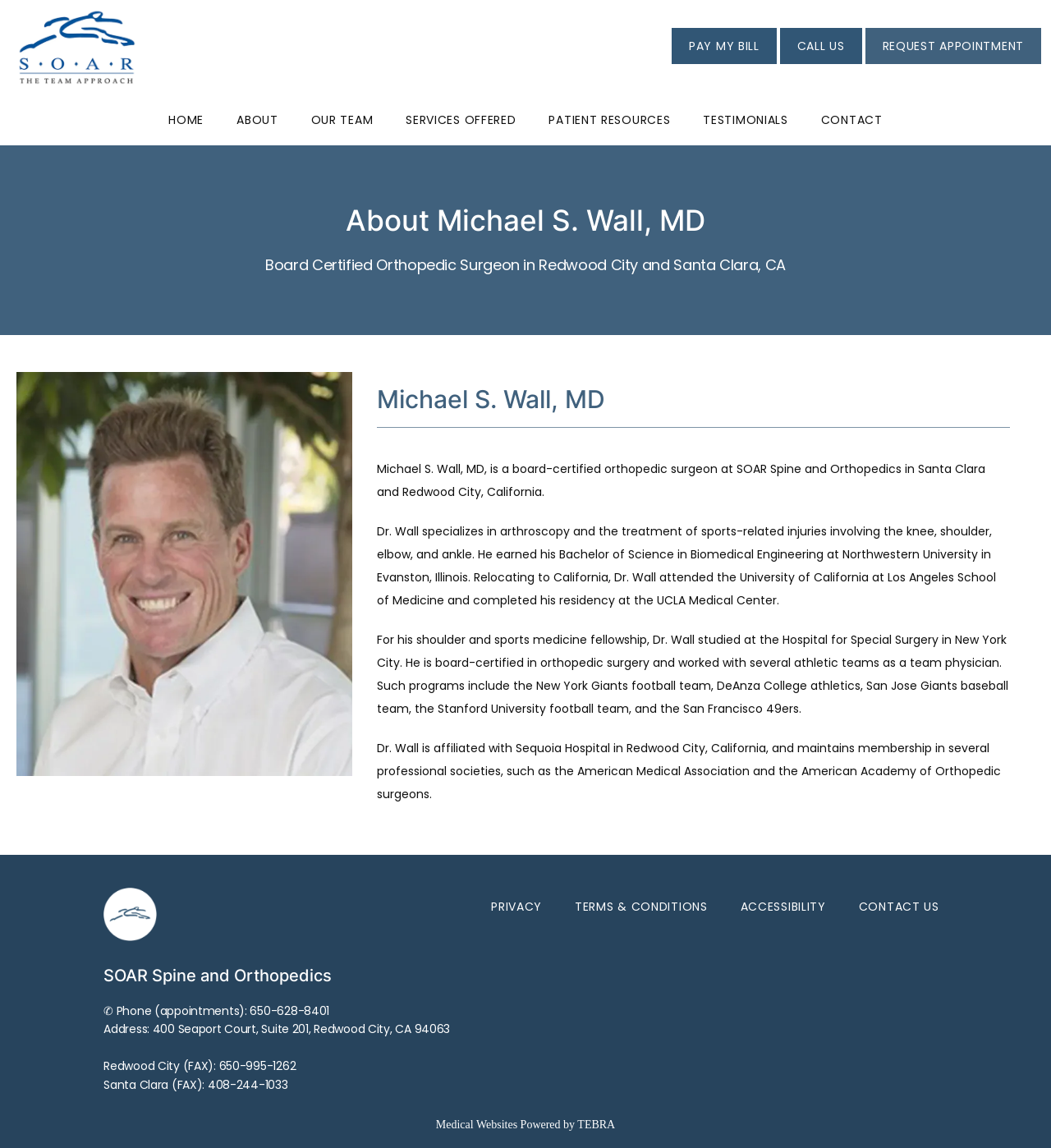Extract the top-level heading from the webpage and provide its text.

About Michael S. Wall, MD